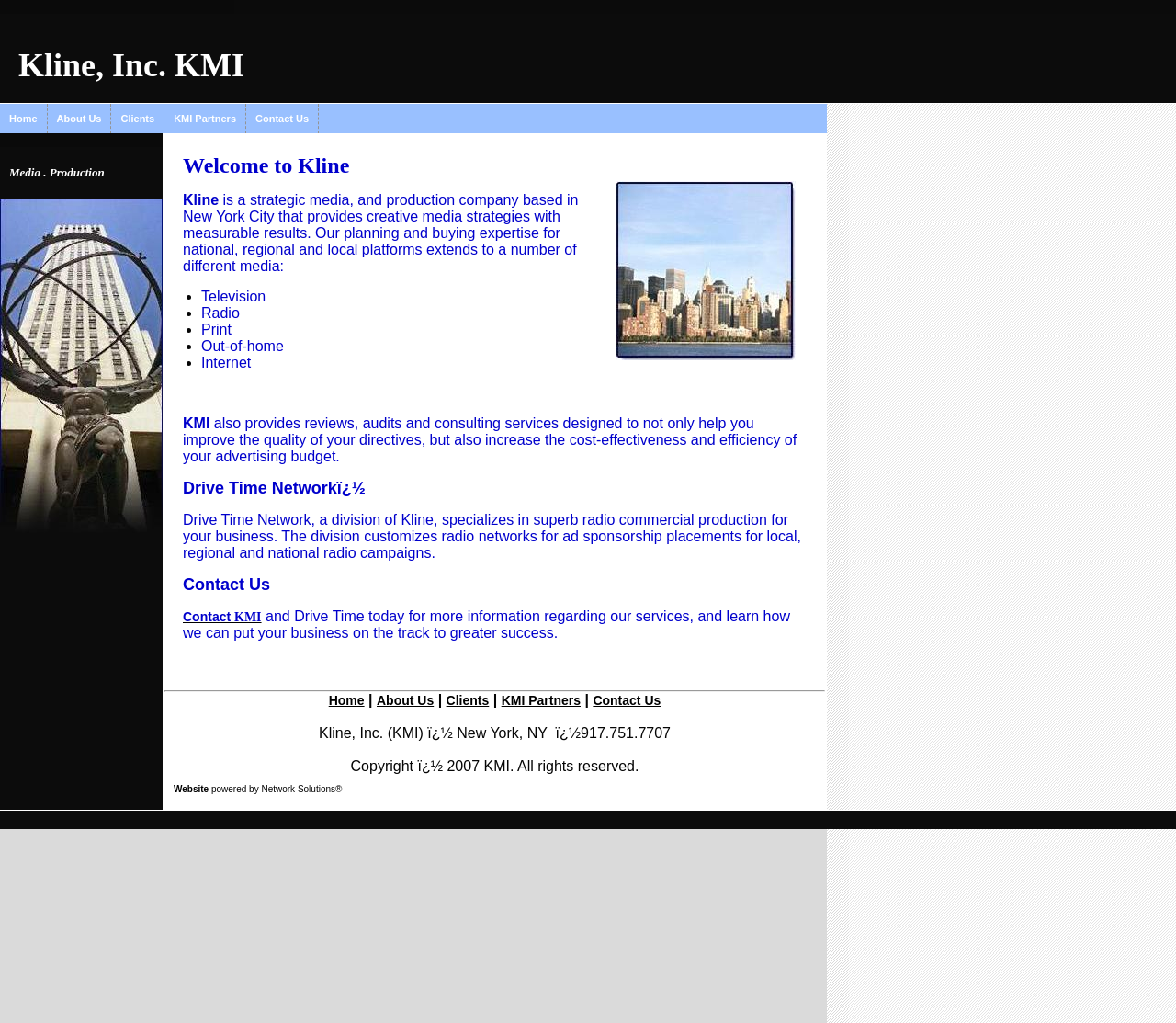Give a one-word or short phrase answer to this question: 
What is the contact information of KMI?

917.751.7707